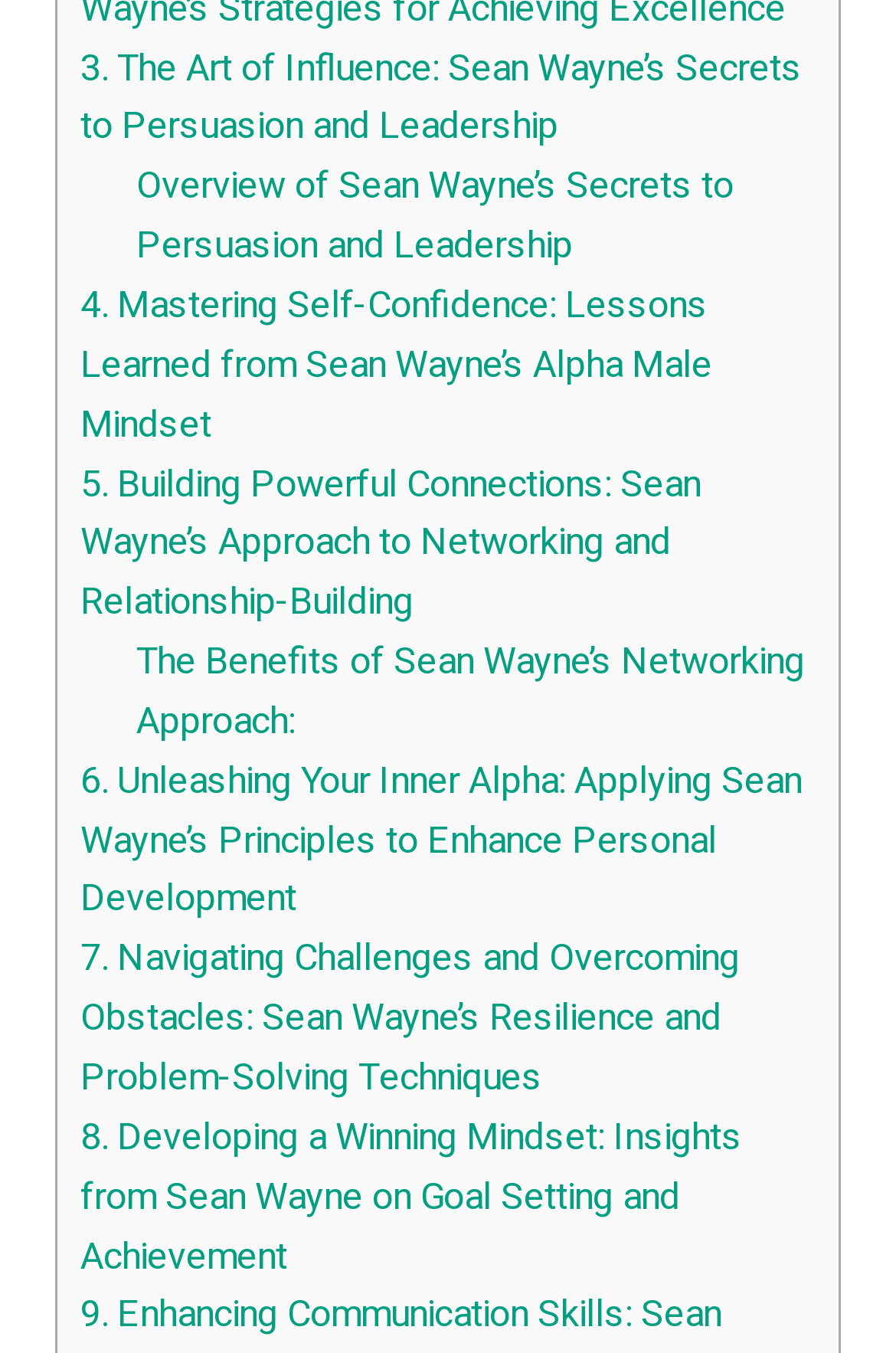Please determine the bounding box coordinates of the element to click on in order to accomplish the following task: "Learn about mastering self-confidence". Ensure the coordinates are four float numbers ranging from 0 to 1, i.e., [left, top, right, bottom].

[0.09, 0.206, 0.795, 0.334]